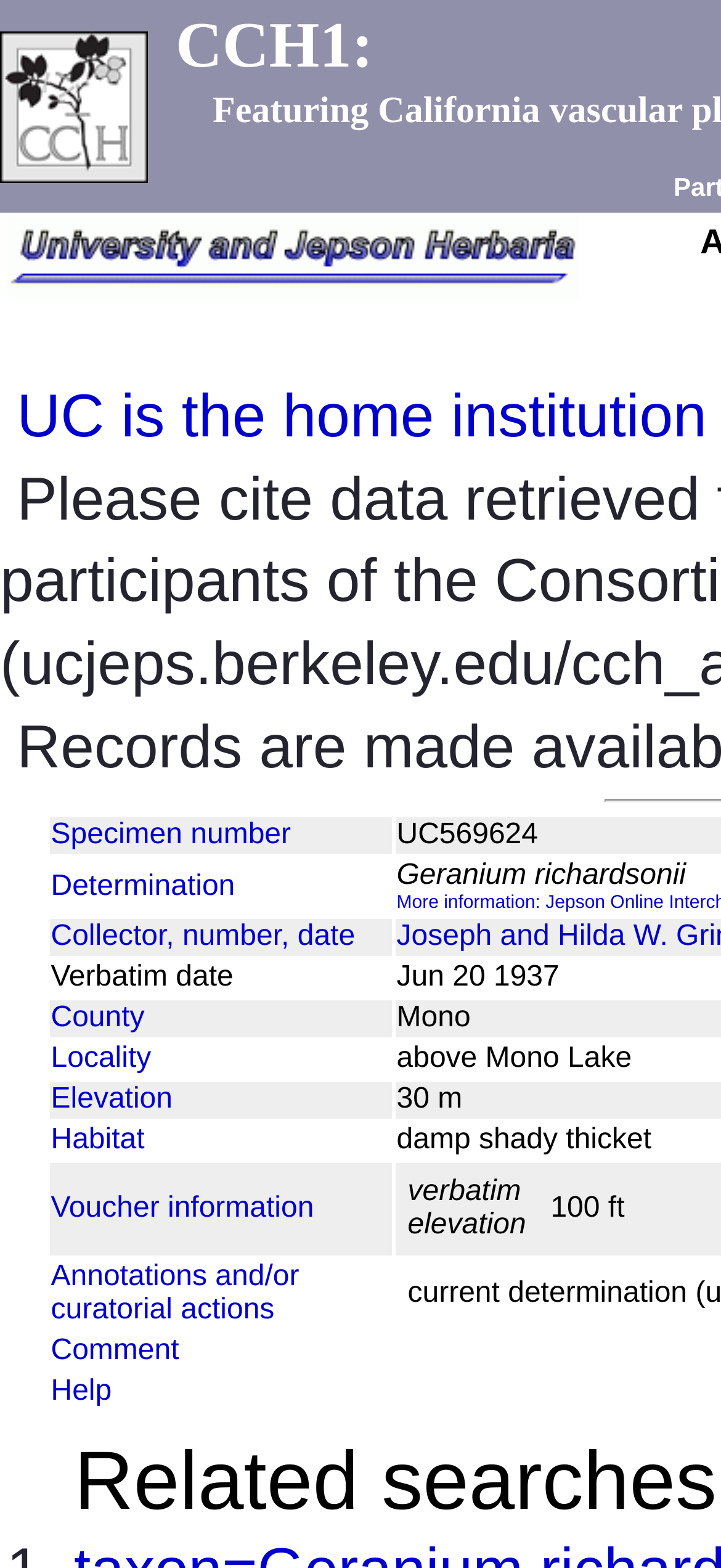Please specify the bounding box coordinates of the element that should be clicked to execute the given instruction: 'Call 800.274.2329'. Ensure the coordinates are four float numbers between 0 and 1, expressed as [left, top, right, bottom].

None